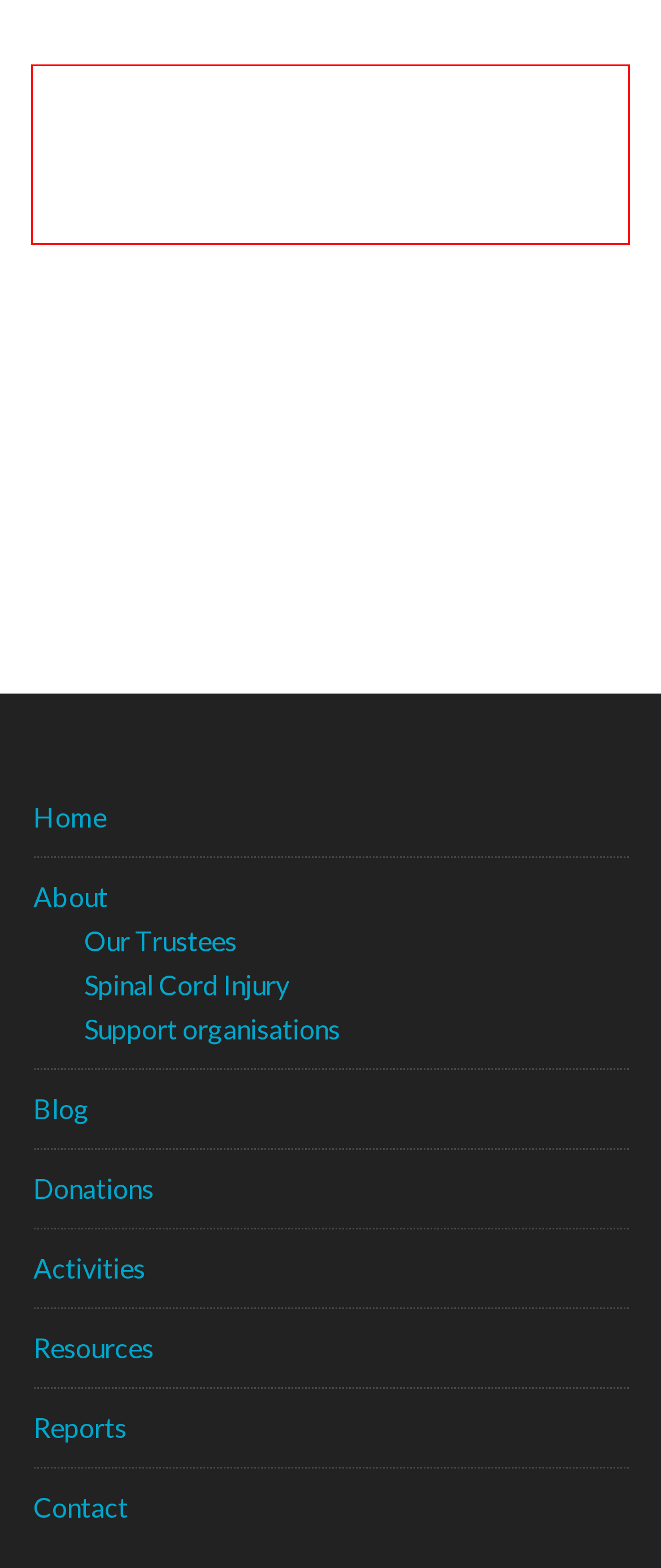The screenshot provided shows a webpage with a red bounding box. Apply OCR to the text within this red bounding box and provide the extracted content.

SPIRIT provides grants to enable doctors, therapists, nurses, managers and other health professional to travel to centres of excellence and learn or teach new skills.